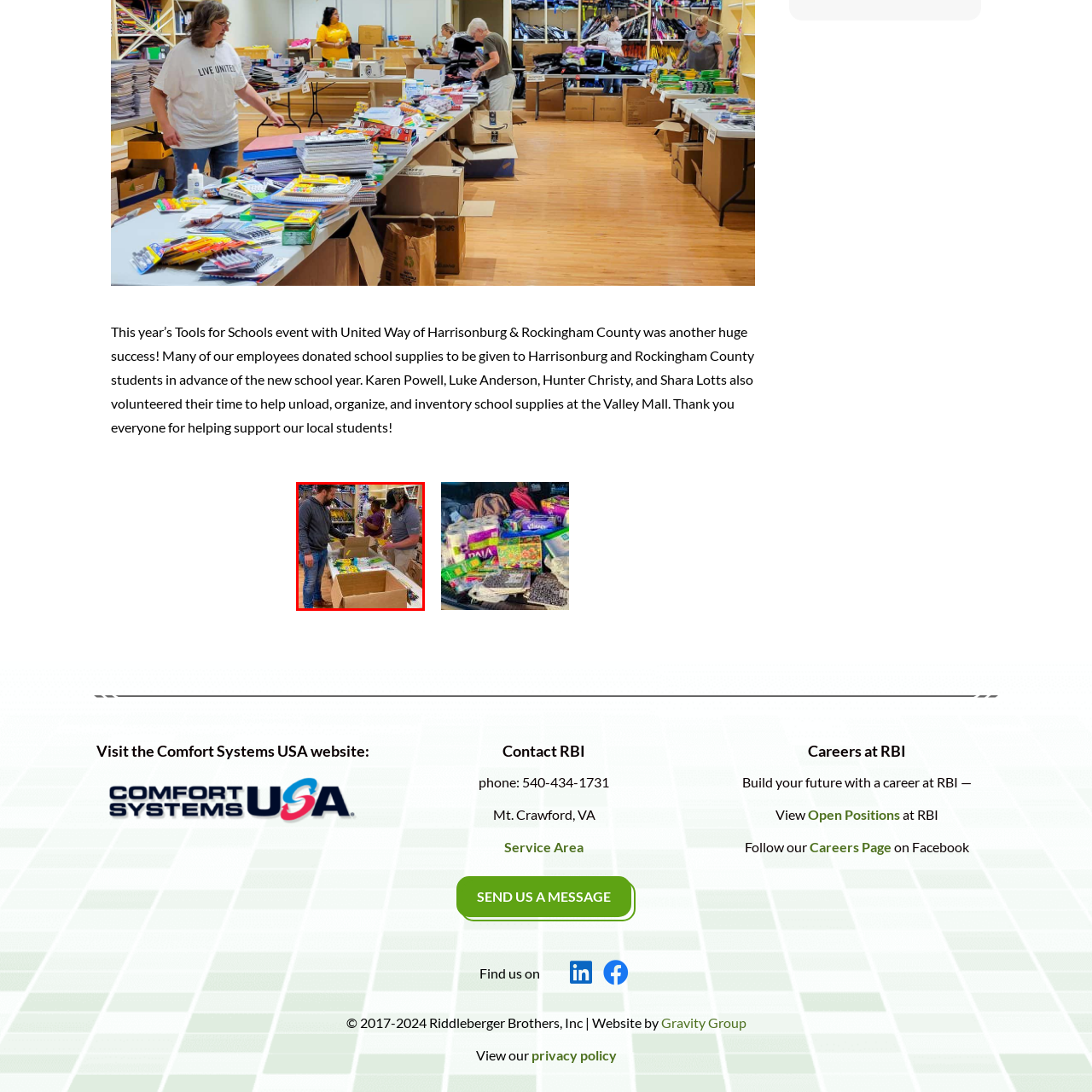Focus on the portion of the image highlighted in red and deliver a detailed explanation for the following question: What are the volunteers preparing for?

The caption indicates that the volunteers are preparing school supplies for students in Harrisonburg and Rockingham County ahead of the new school year, which reveals the purpose of their activity.